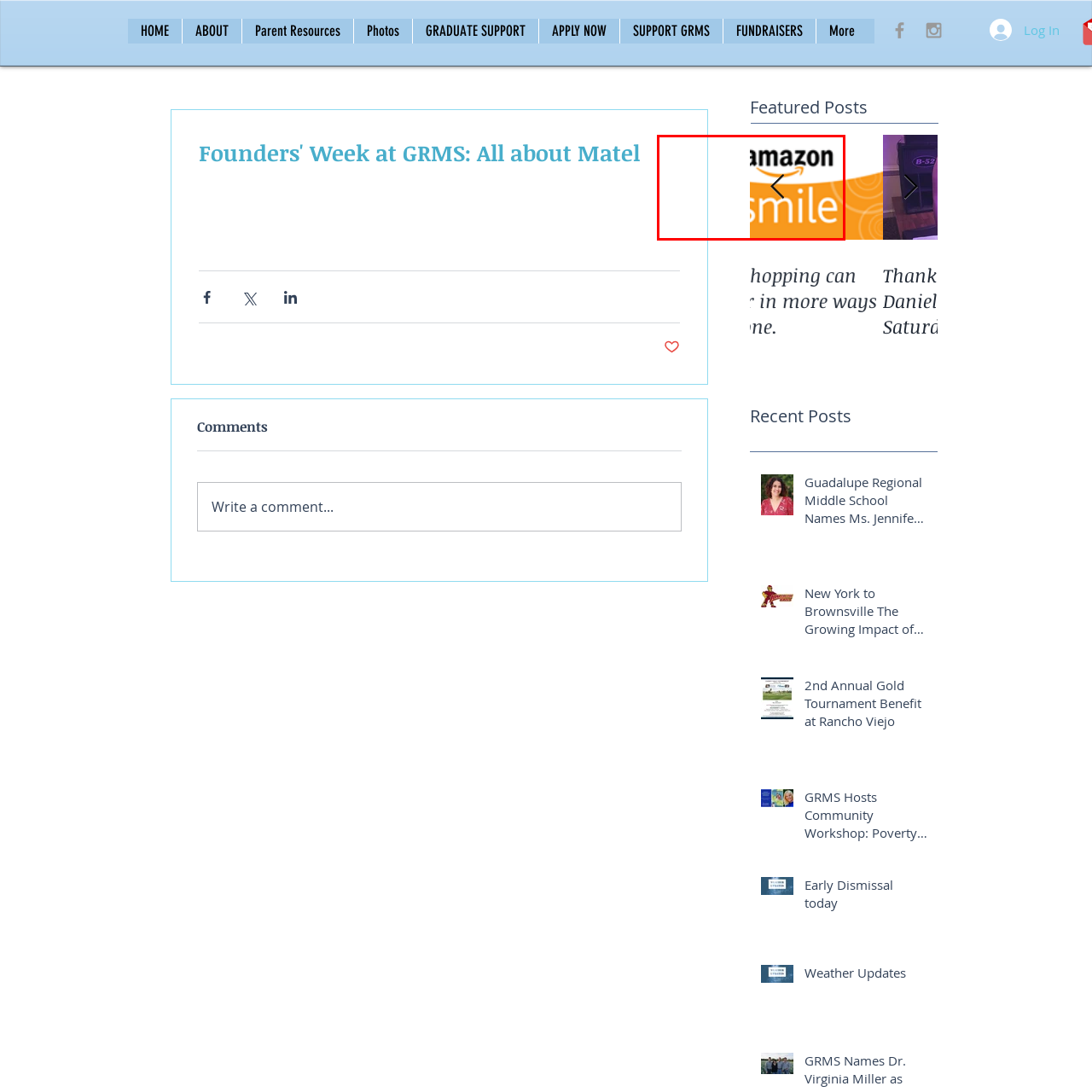Direct your attention to the image encased in a red frame, What does the design of the Amazon Smile logo convey? Please answer in one word or a brief phrase.

warmth and generosity